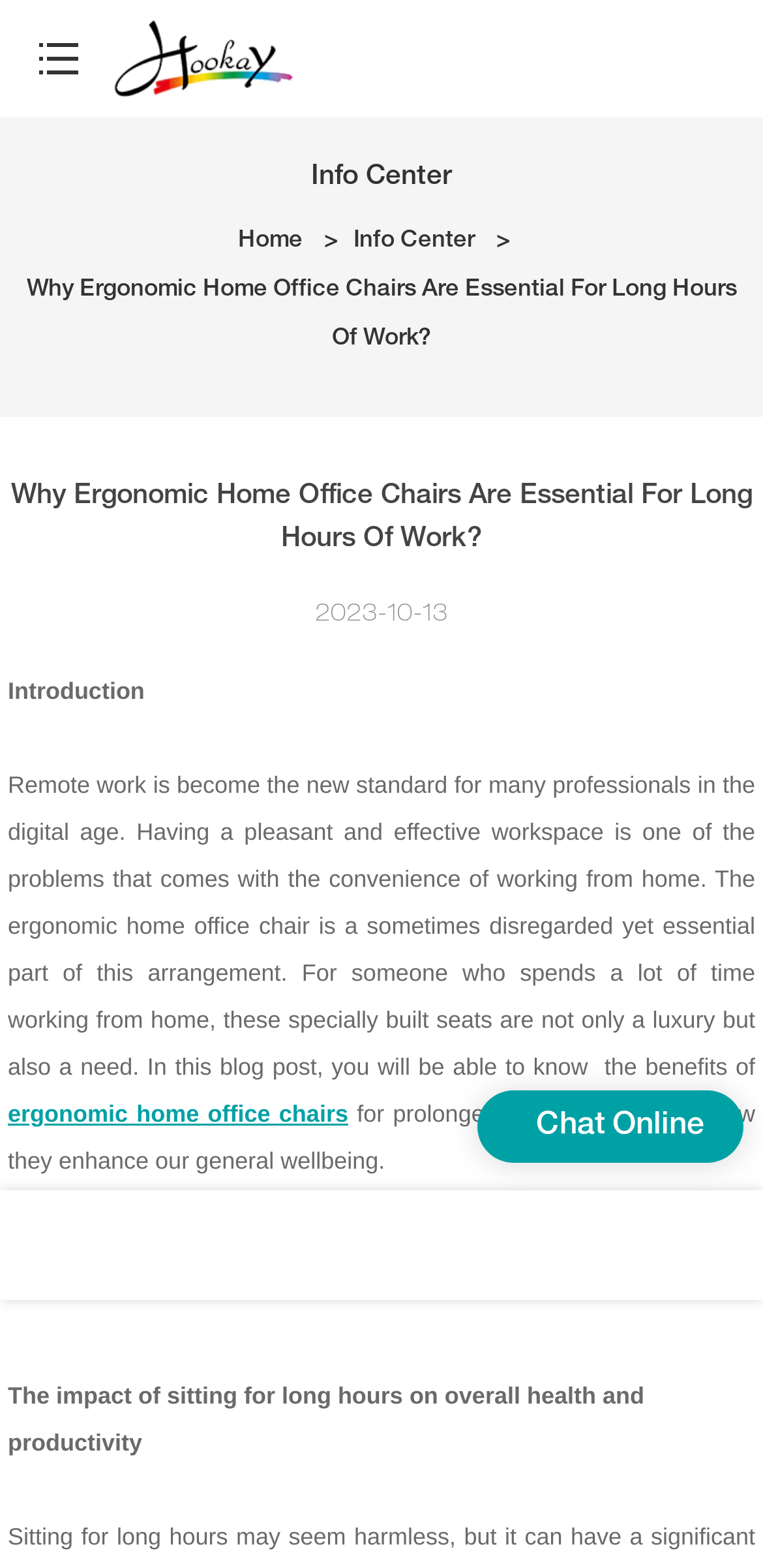Use a single word or phrase to answer the question:
What is the date of the blog post?

2023-10-13